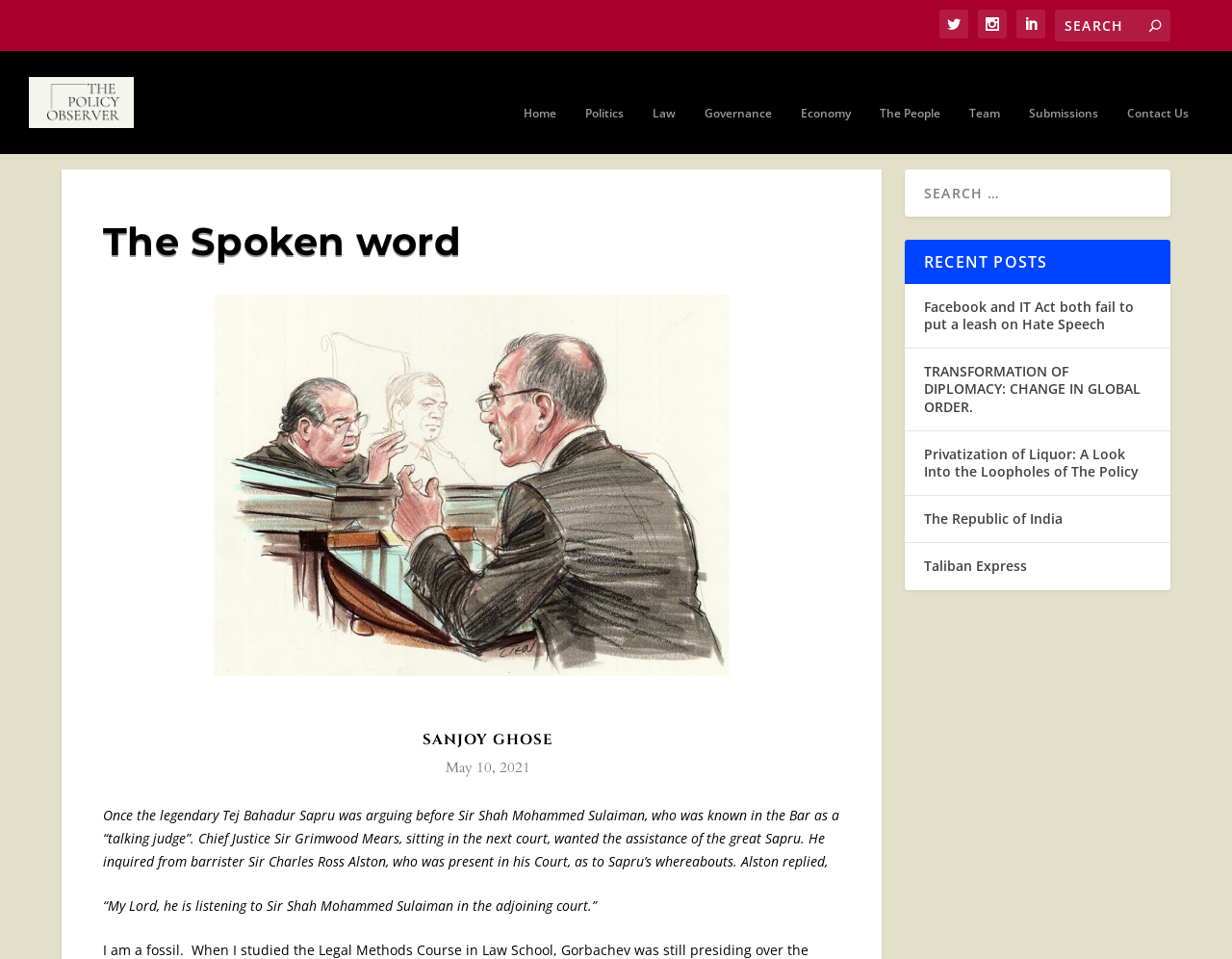From the given element description: "name="s" placeholder="Search …"", find the bounding box for the UI element. Provide the coordinates as four float numbers between 0 and 1, in the order [left, top, right, bottom].

[0.734, 0.174, 0.95, 0.223]